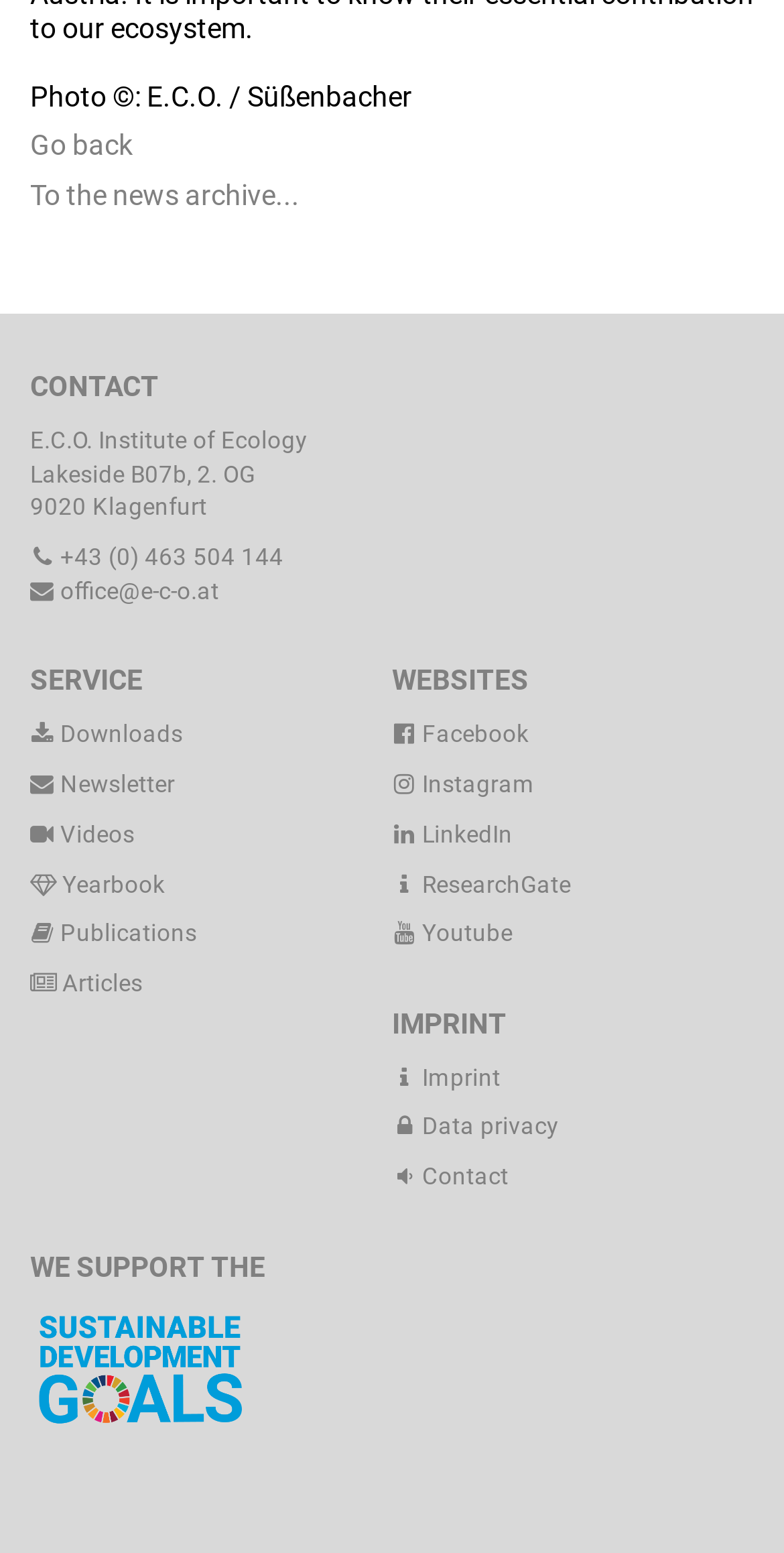Determine the coordinates of the bounding box that should be clicked to complete the instruction: "Read imprint". The coordinates should be represented by four float numbers between 0 and 1: [left, top, right, bottom].

[0.5, 0.684, 0.638, 0.703]